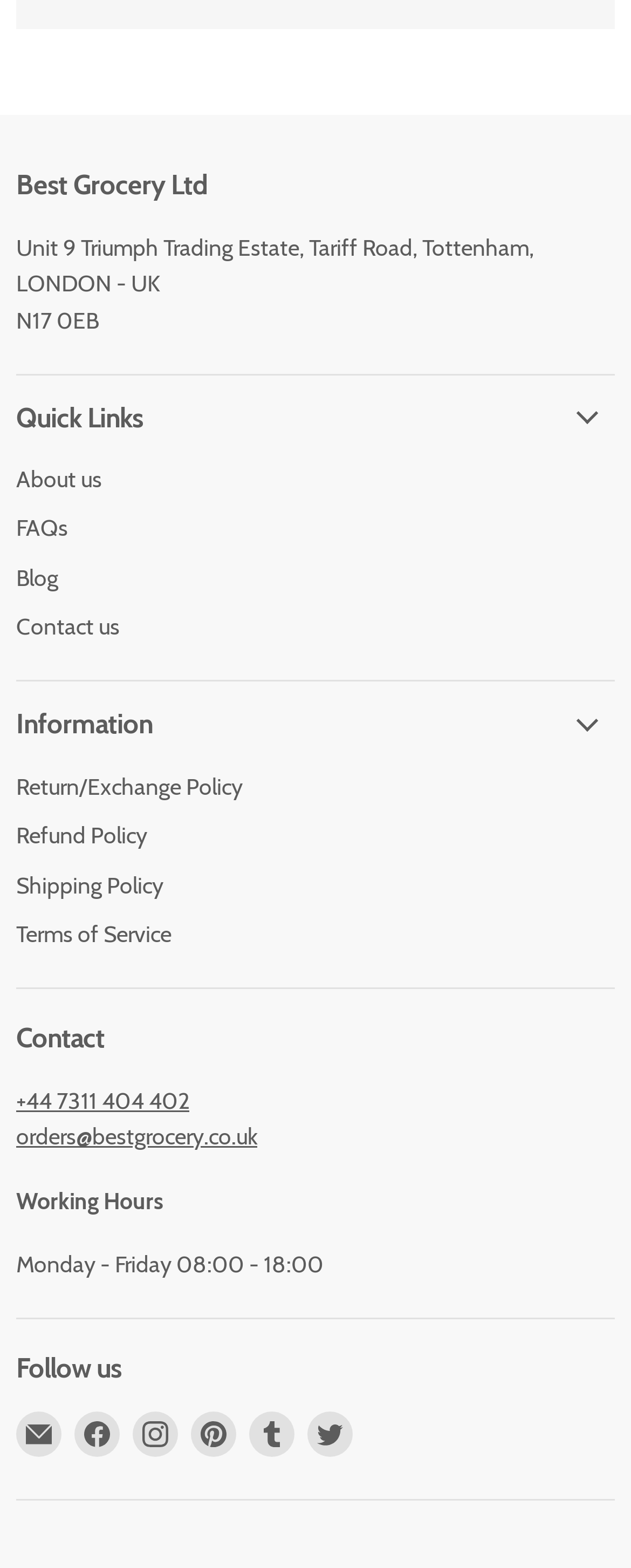Determine the bounding box of the UI component based on this description: "Find us on Facebook". The bounding box coordinates should be four float values between 0 and 1, i.e., [left, top, right, bottom].

[0.118, 0.901, 0.19, 0.93]